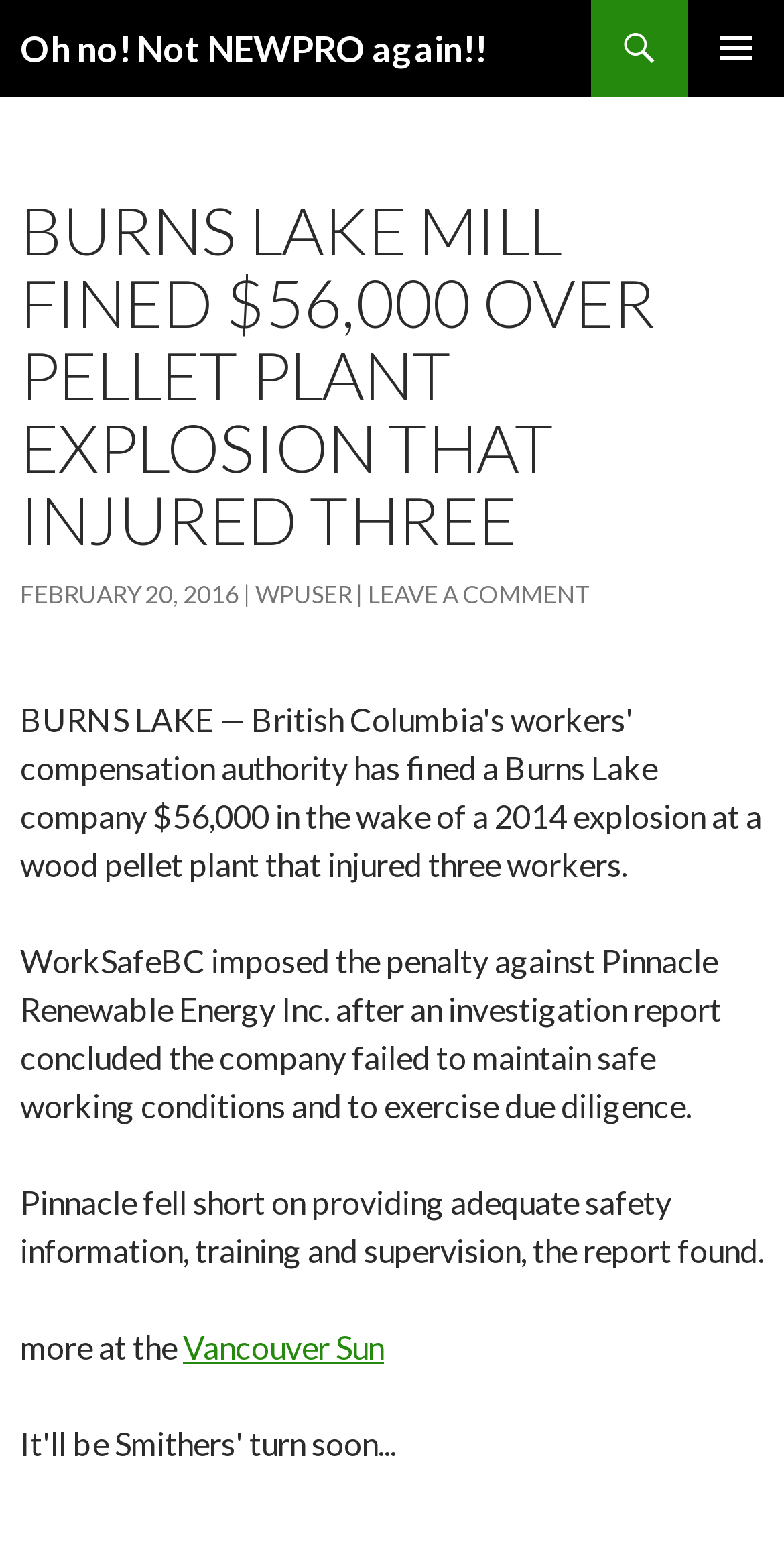Refer to the image and answer the question with as much detail as possible: What is the penalty imposed on Pinnacle Renewable Energy Inc.?

The penalty is mentioned in the article as $56,000, which was imposed by WorkSafeBC after an investigation report concluded that the company failed to maintain safe working conditions and to exercise due diligence.